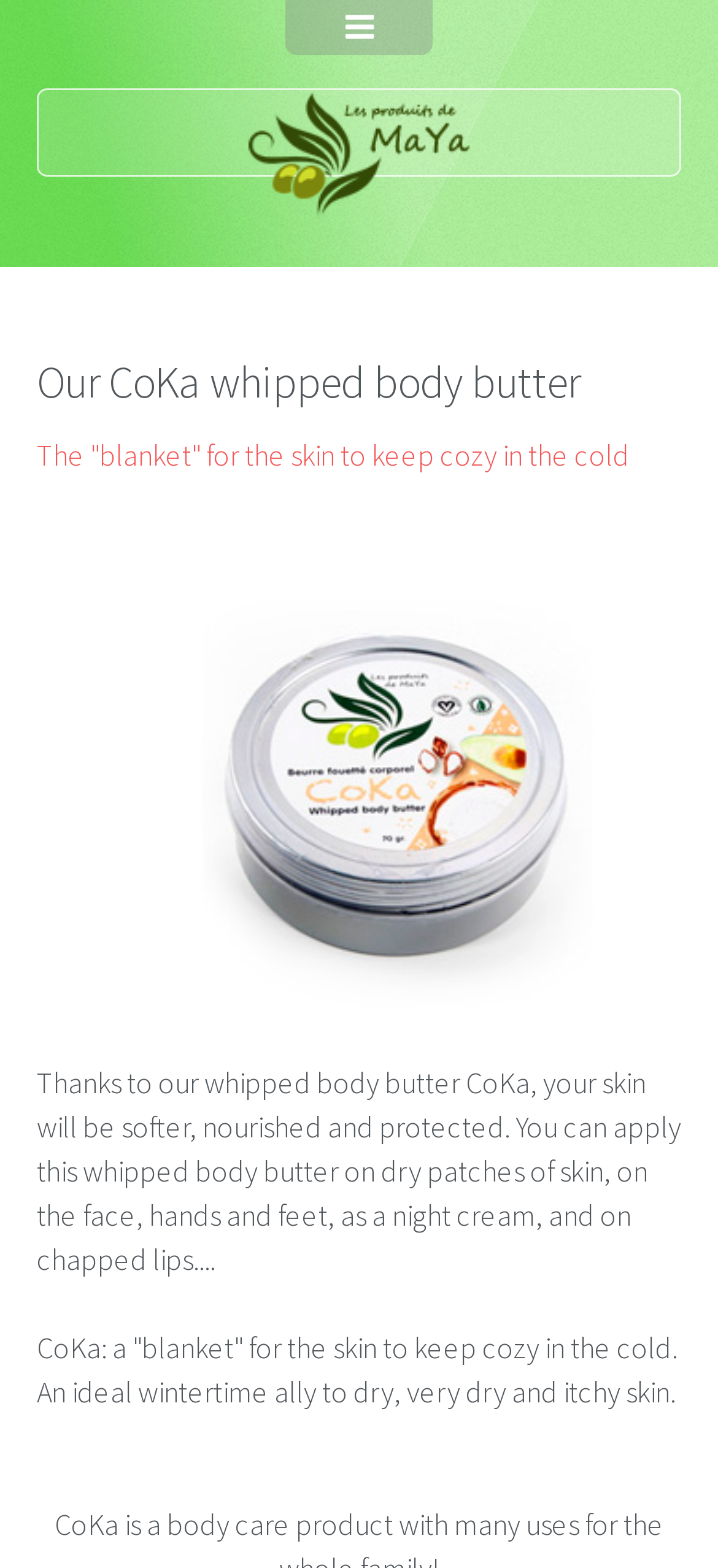Identify the bounding box coordinates of the area you need to click to perform the following instruction: "Find a retailer".

[0.0, 0.243, 1.0, 0.3]